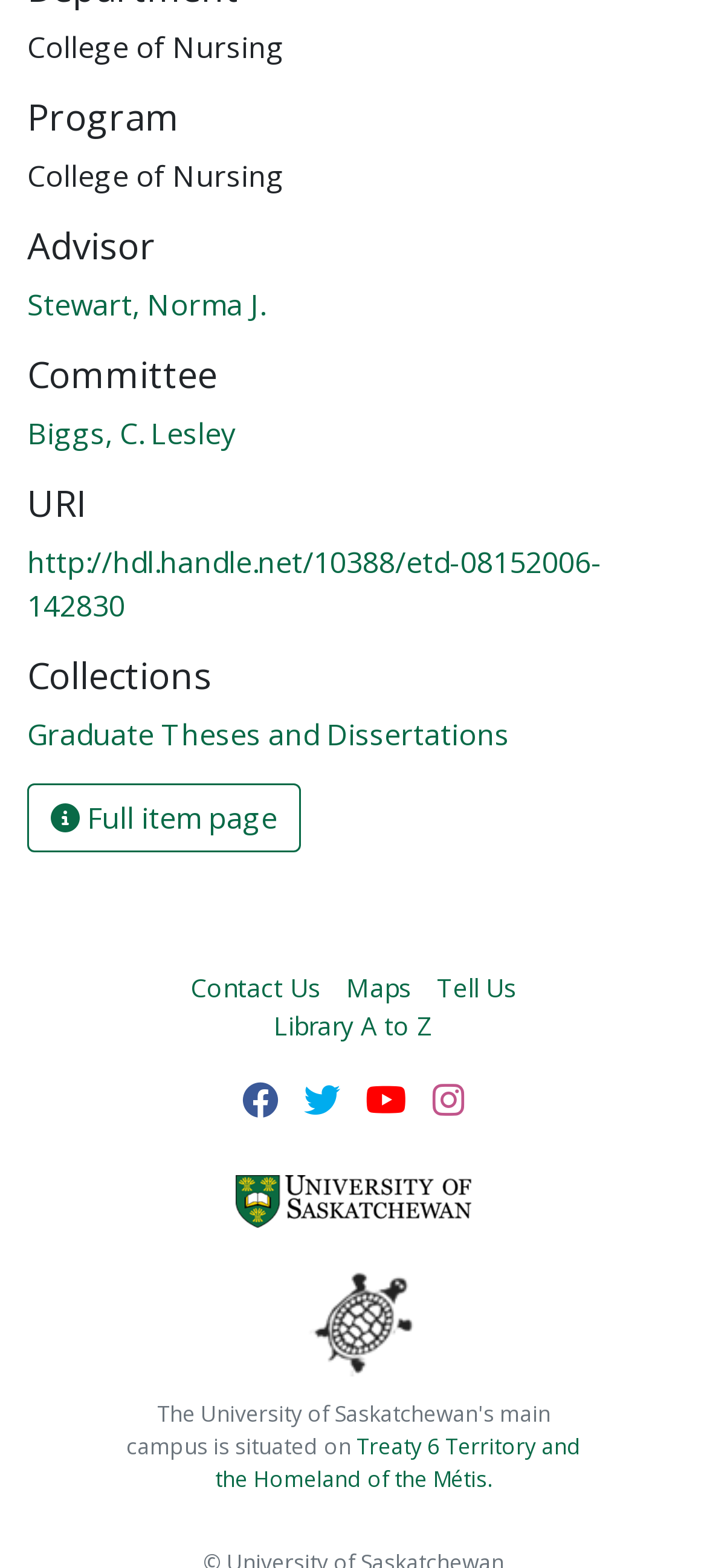Determine the bounding box coordinates of the region I should click to achieve the following instruction: "Visit the University of Saskatchewan website". Ensure the bounding box coordinates are four float numbers between 0 and 1, i.e., [left, top, right, bottom].

[0.333, 0.748, 0.667, 0.785]